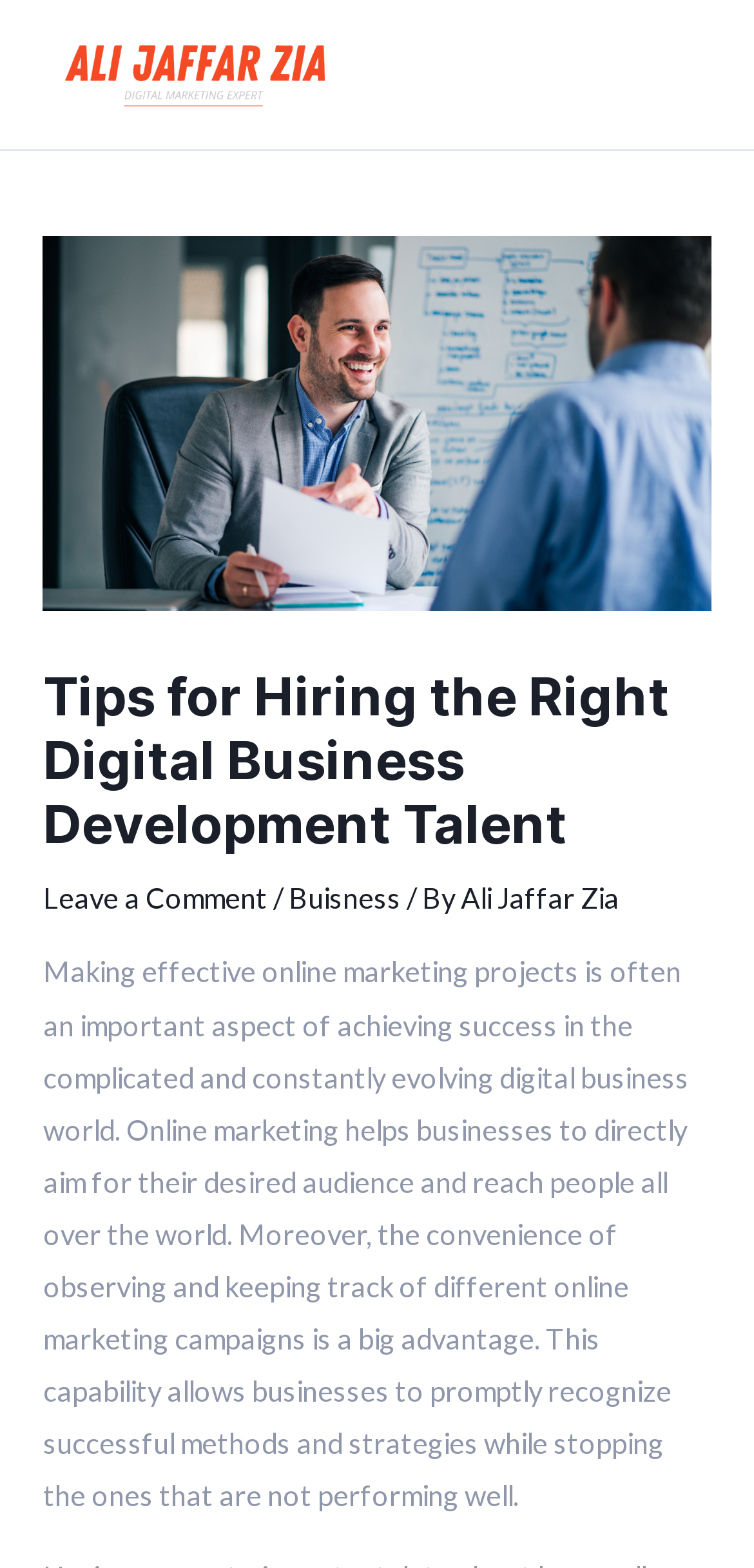Who is the author of this article?
Answer the question with a single word or phrase by looking at the picture.

Ali Jaffar Zia